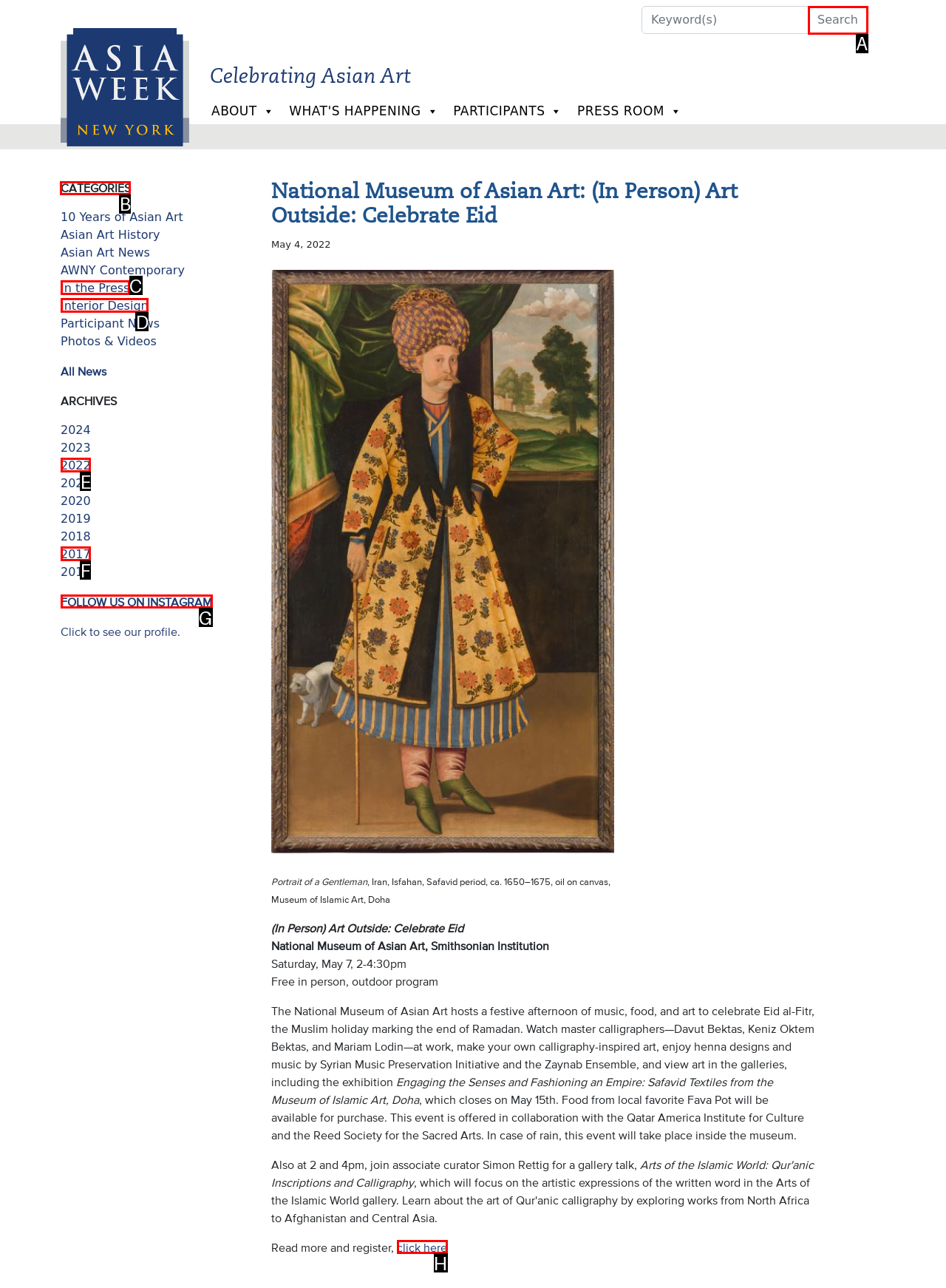Which option should be clicked to execute the task: View the CATEGORIES?
Reply with the letter of the chosen option.

B